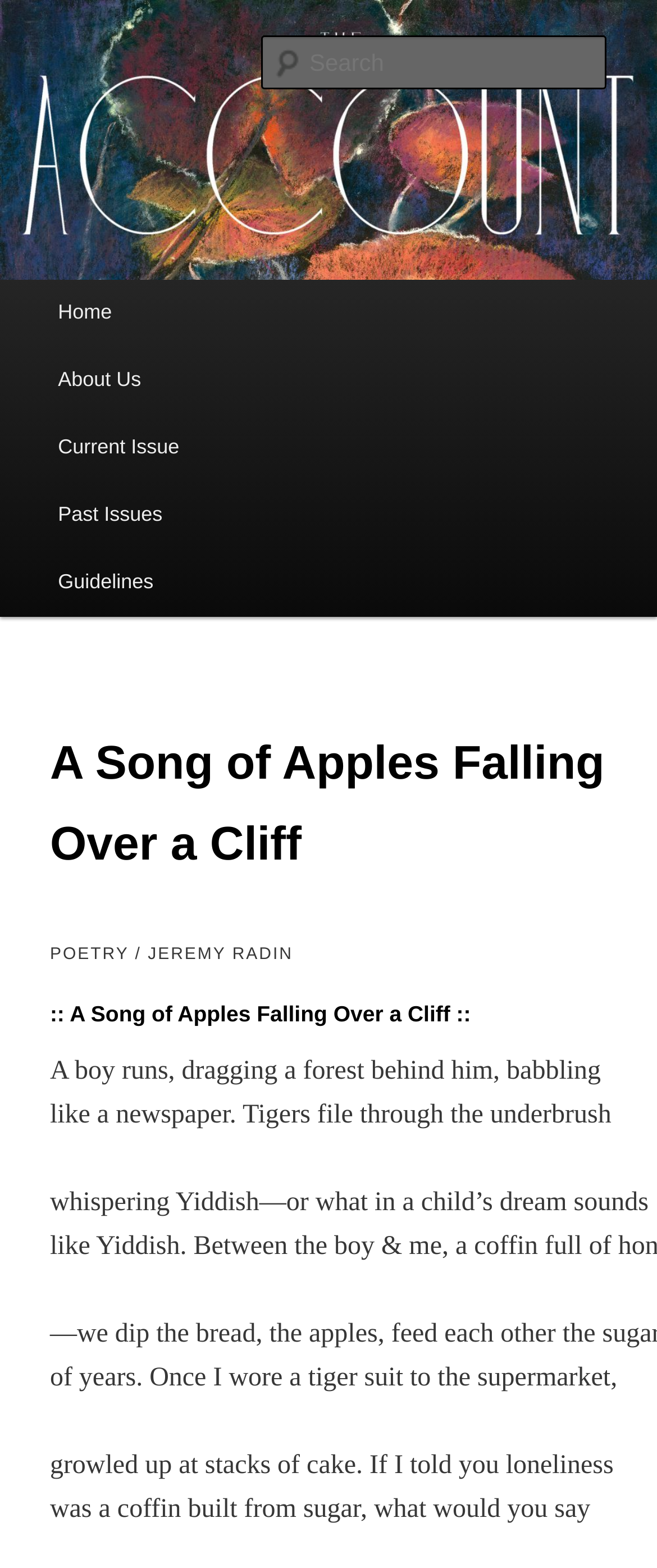Given the element description: "Home", predict the bounding box coordinates of the UI element it refers to, using four float numbers between 0 and 1, i.e., [left, top, right, bottom].

[0.051, 0.178, 0.208, 0.221]